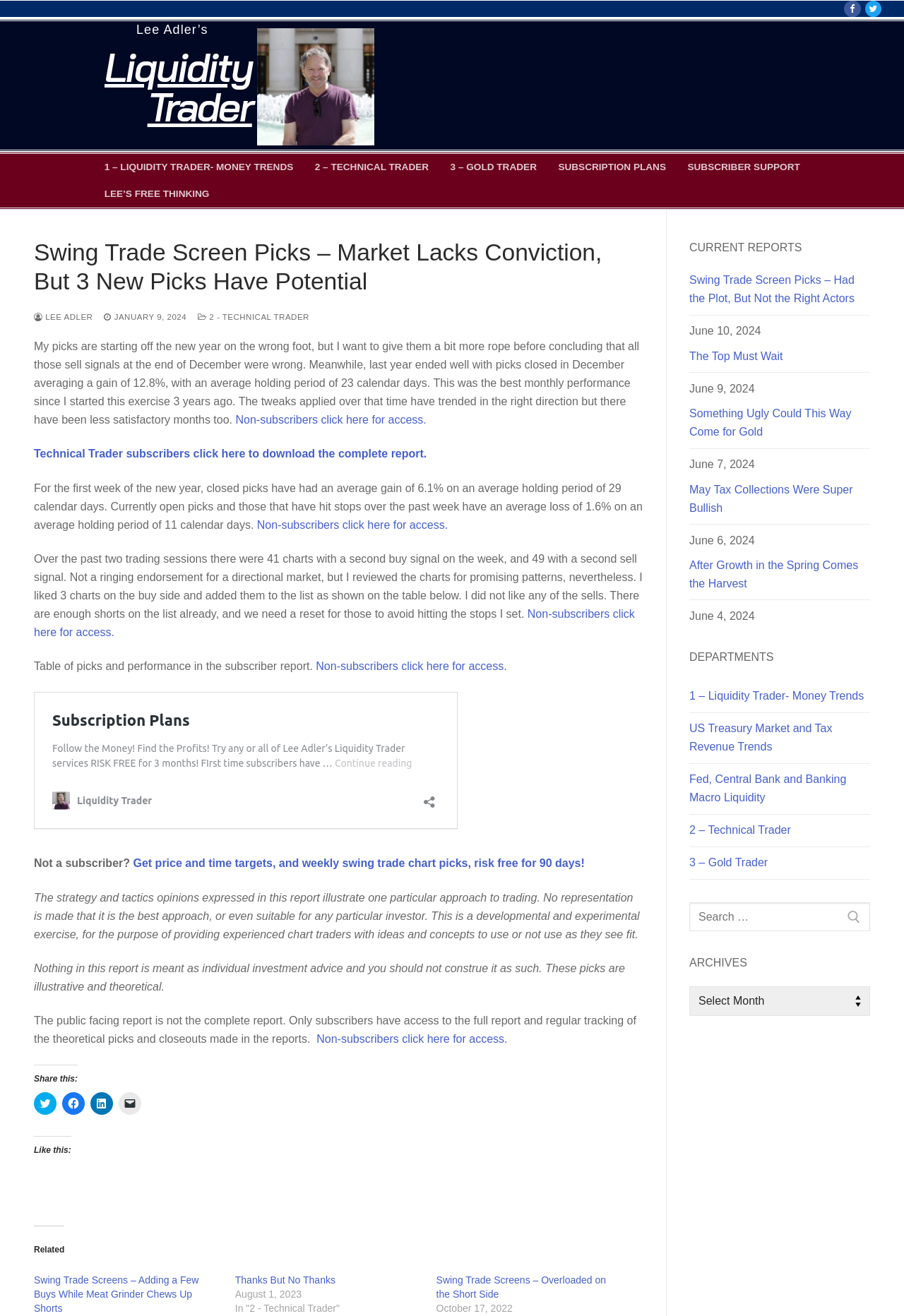Locate the bounding box coordinates of the region to be clicked to comply with the following instruction: "Click on the 'LEE’S FREE THINKING' link". The coordinates must be four float numbers between 0 and 1, in the form [left, top, right, bottom].

[0.105, 0.137, 0.242, 0.157]